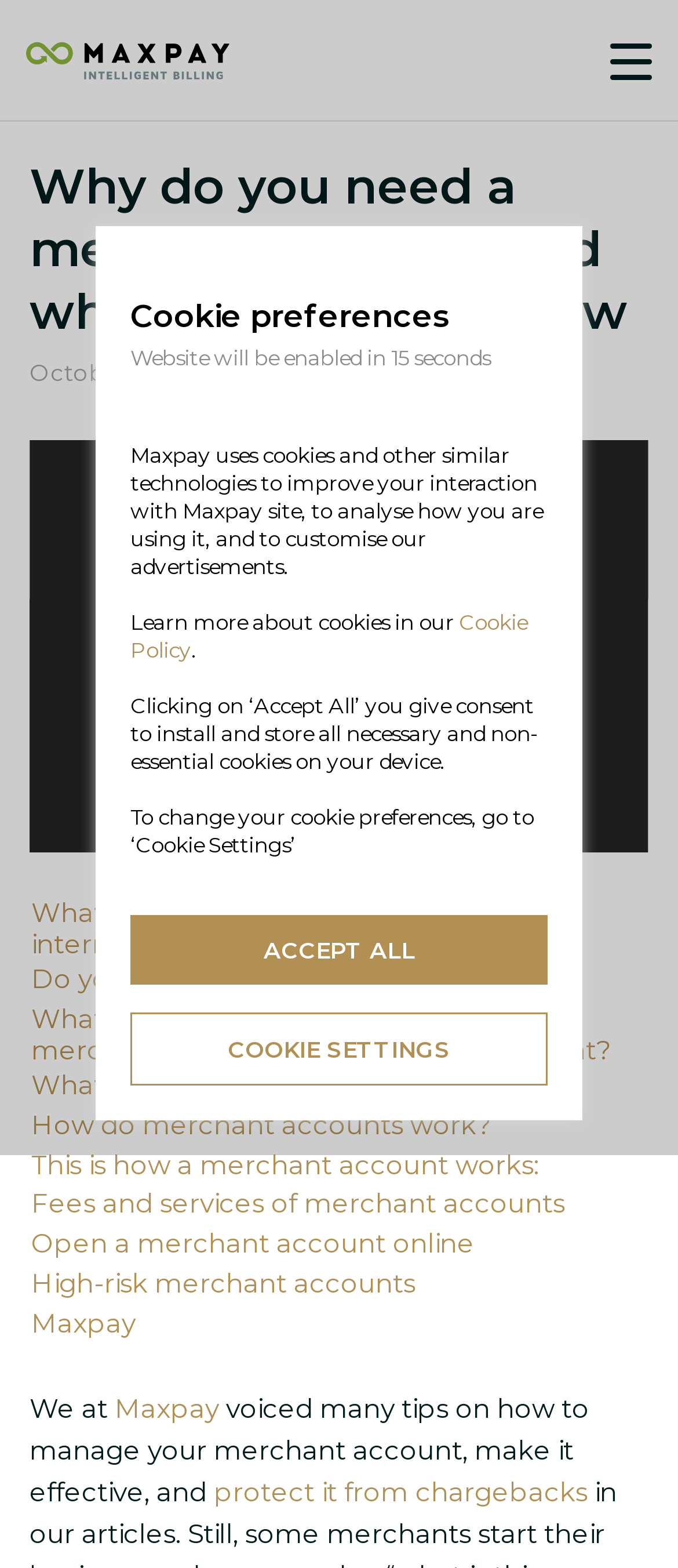How many links are there in the layout table?
Answer the question in as much detail as possible.

I counted the number of links inside the layout table element, which starts from 'What are a merchant account and an internet merchant account?' and ends at 'Maxpay'.